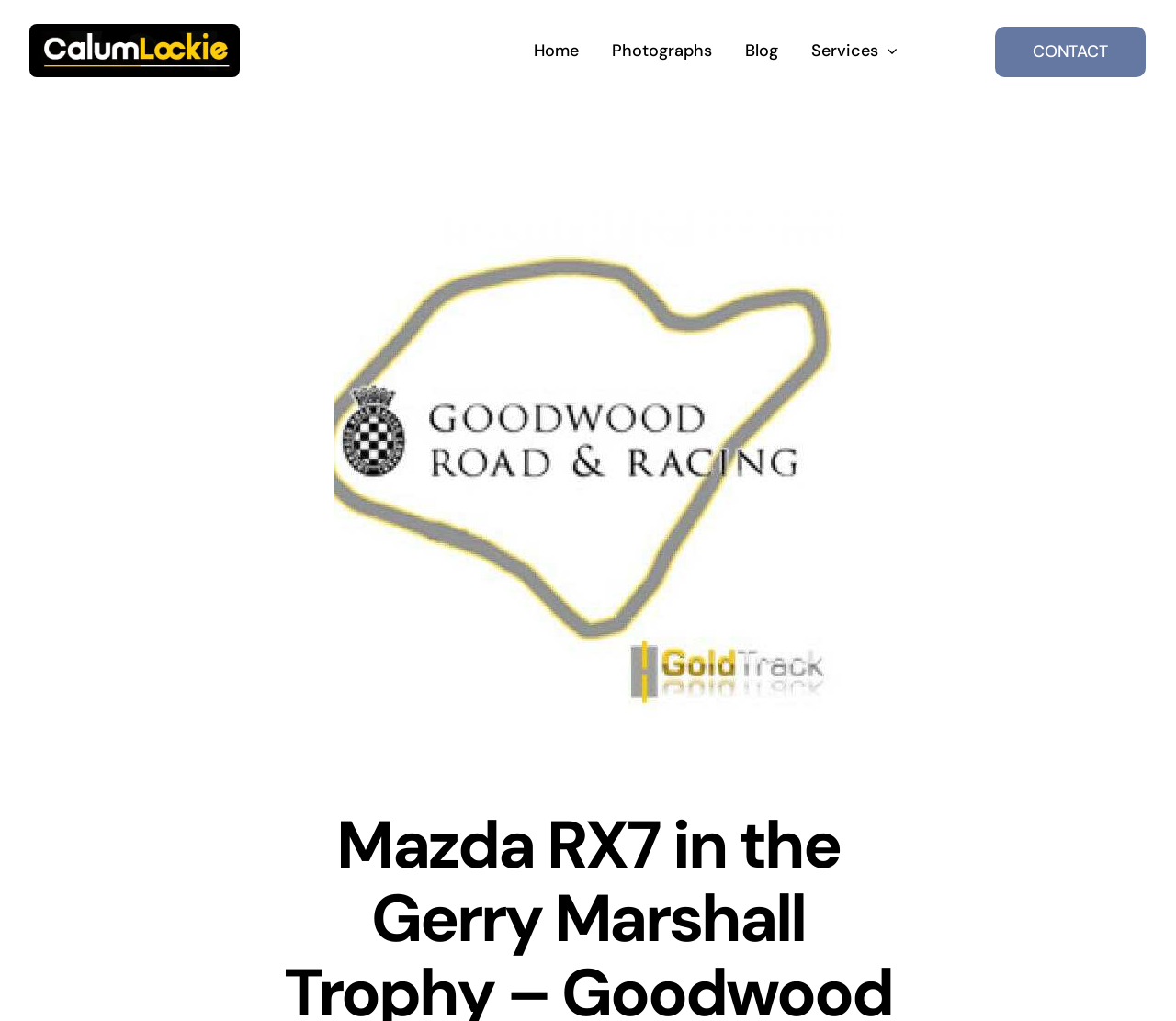Is there a contact link?
Give a one-word or short-phrase answer derived from the screenshot.

Yes